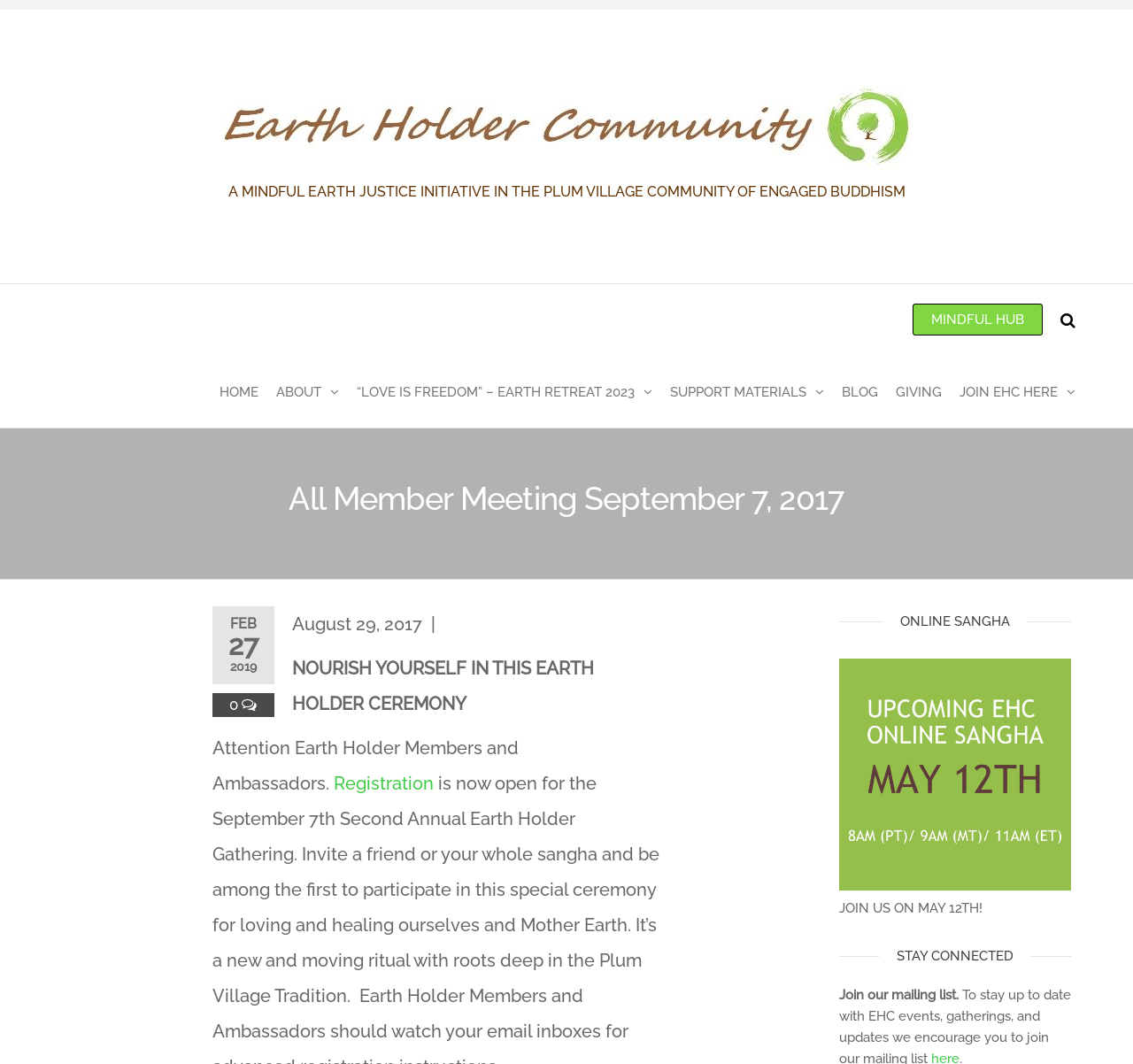Describe in detail what you see on the webpage.

The webpage appears to be related to an event or organization called "All Member Meeting" held on September 7, 2017. At the top of the page, there is a link on the left side, followed by a static text describing "A MINDFUL EARTH JUSTICE INITIATIVE IN THE PLUM VILLAGE COMMUNITY OF ENGAGED BUDDHISM". On the right side, there is another link labeled "MINDFUL HUB".

Below these elements, there is a navigation menu consisting of seven links: "HOME", "ABOUT", "“LOVE IS FREEDOM” – EARTH RETREAT 2023", "SUPPORT MATERIALS", "BLOG", "GIVING", and "JOIN EHC HERE". These links are aligned horizontally and take up most of the width of the page.

The main content of the page is divided into several sections. The first section has a heading "All Member Meeting September 7, 2017" and contains several static texts and links. There is a date "FEB 27, 2019" and a link labeled "0". Below this, there is a static text "August 29, 2017 |" followed by a longer text "NOURISH YOURSELF IN THIS EARTH HOLDER CEREMONY". There is also a link labeled "Registration" and a static text addressed to "Earth Holder Members and Ambassadors".

Further down the page, there is a section with a heading "ONLINE SANGHA" and a figure with a caption "JOIN US ON MAY 12TH!". Below this, there is another section with a heading "STAY CONNECTED" and a static text "Join our mailing list.".